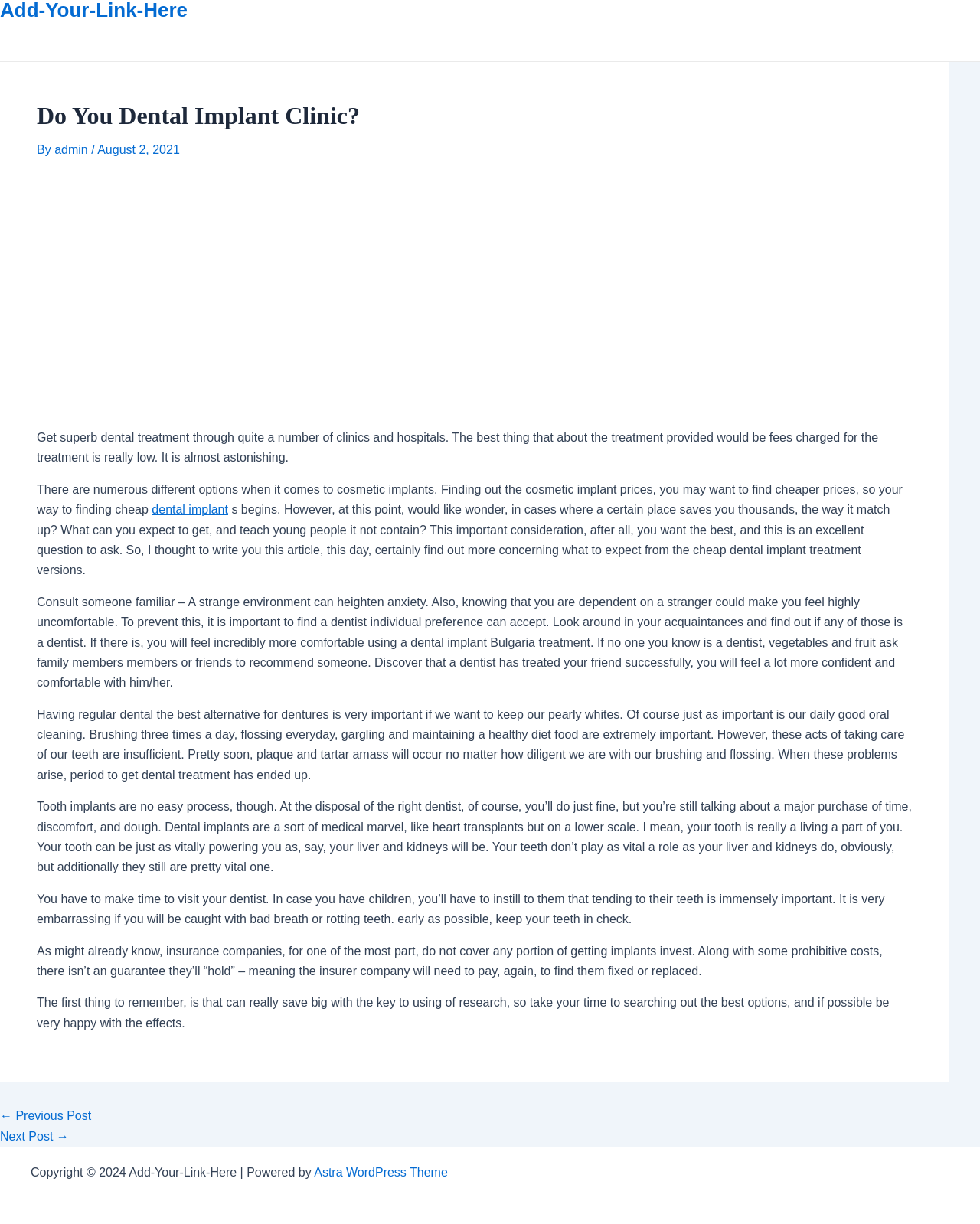Please answer the following question using a single word or phrase: 
What is the main topic of this article?

Dental Implant Clinic